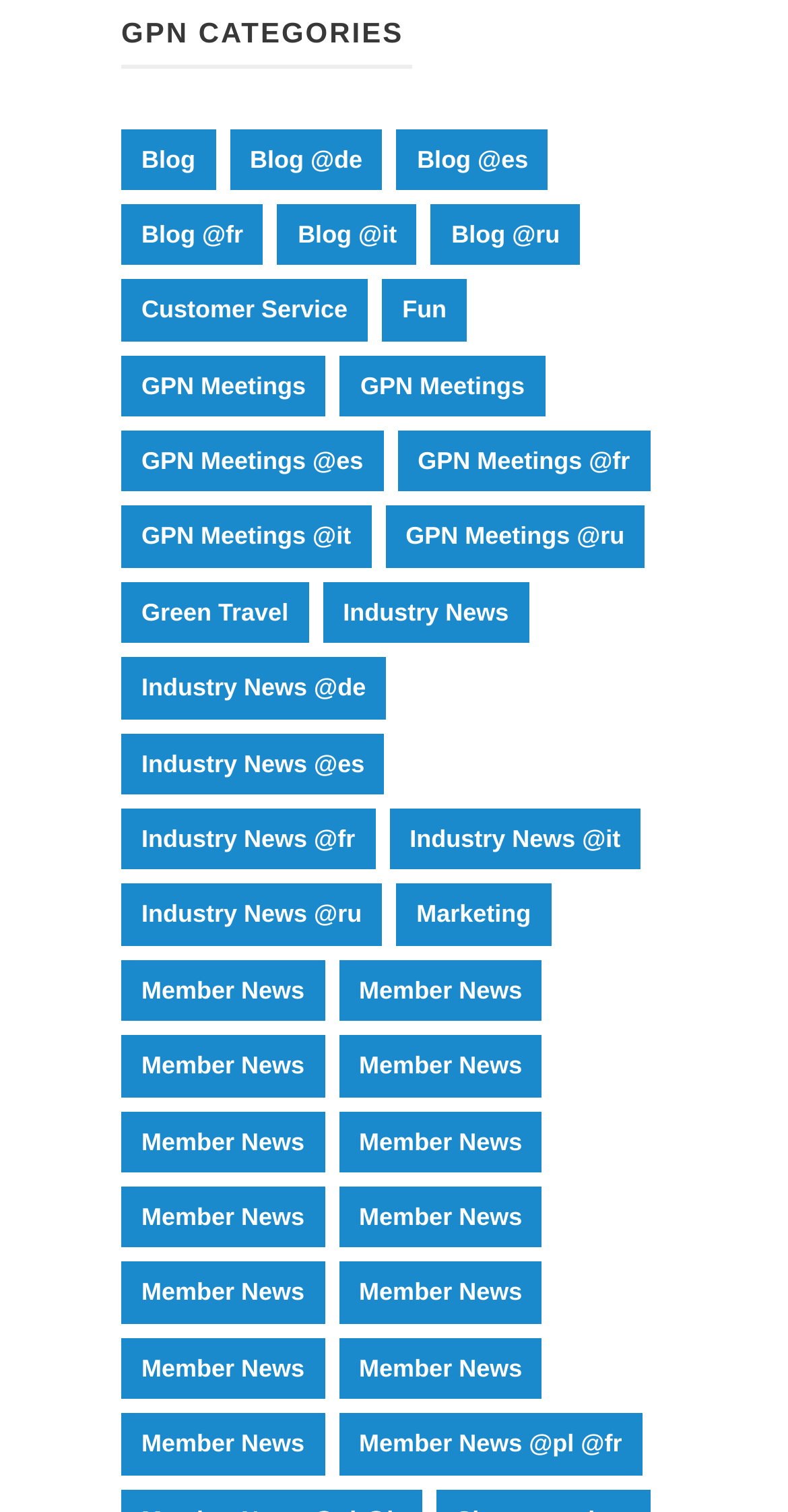Is the 'Fun' category above or below the 'GPN Meetings' category? Analyze the screenshot and reply with just one word or a short phrase.

above